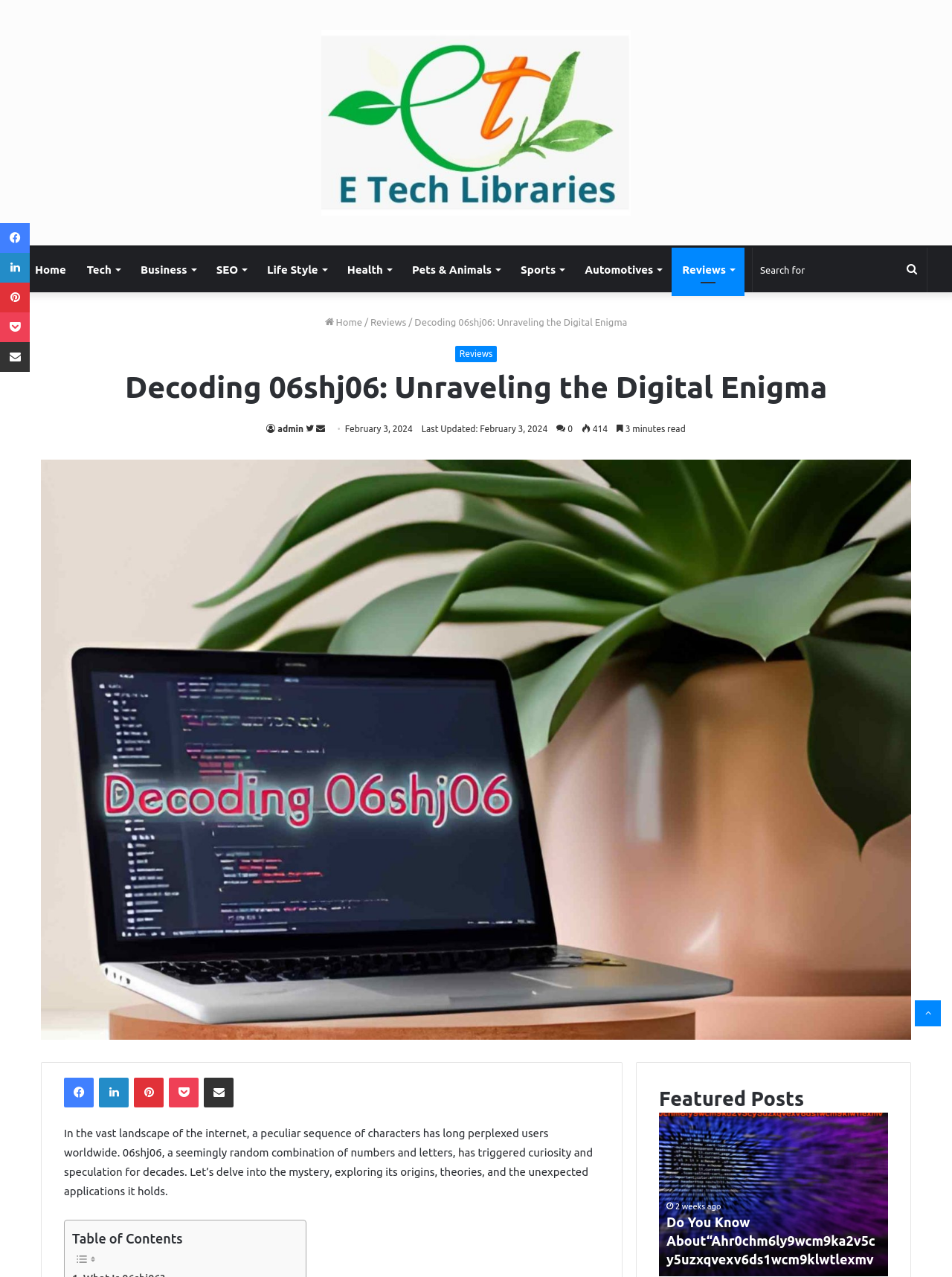What is the date of the last update?
Please answer using one word or phrase, based on the screenshot.

February 3, 2024